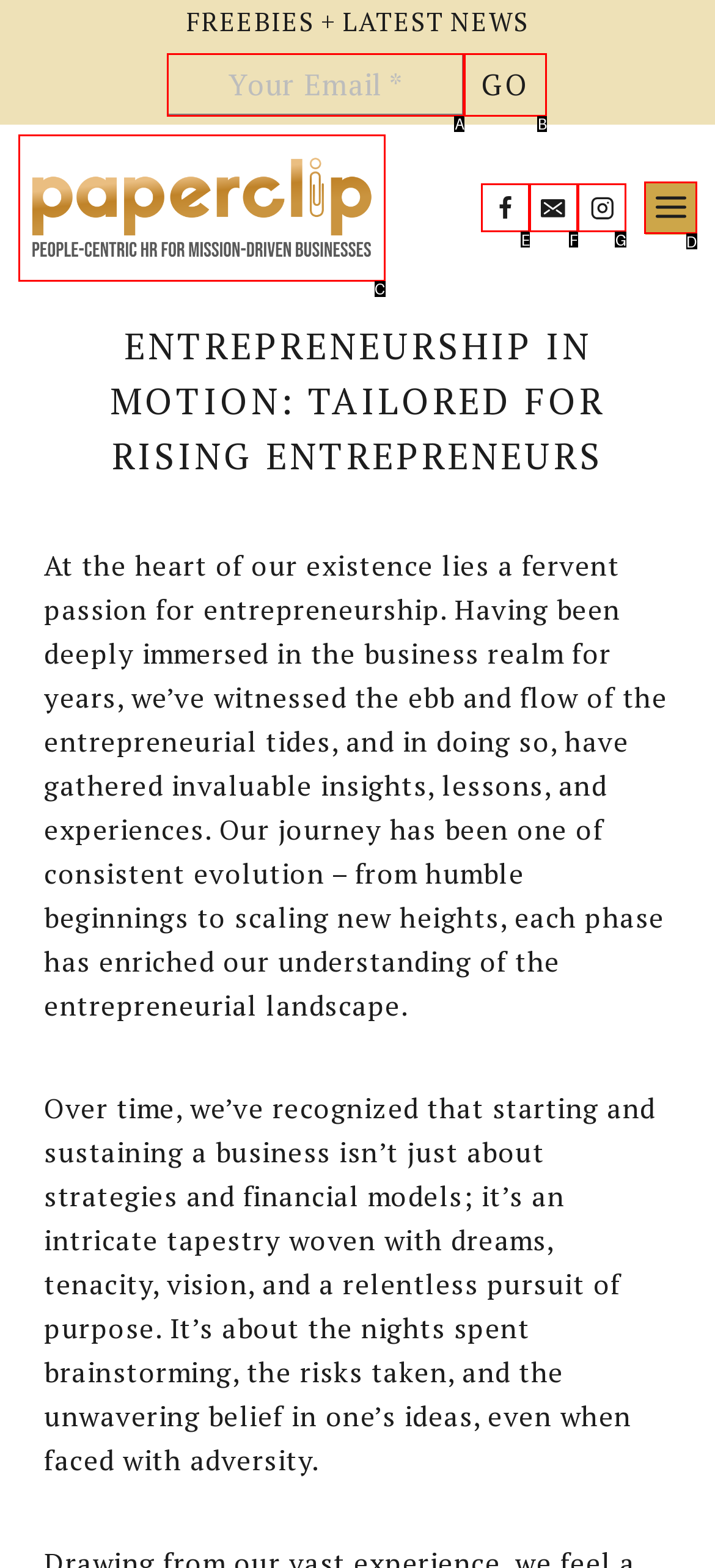From the choices given, find the HTML element that matches this description: Toggle Menu. Answer with the letter of the selected option directly.

D